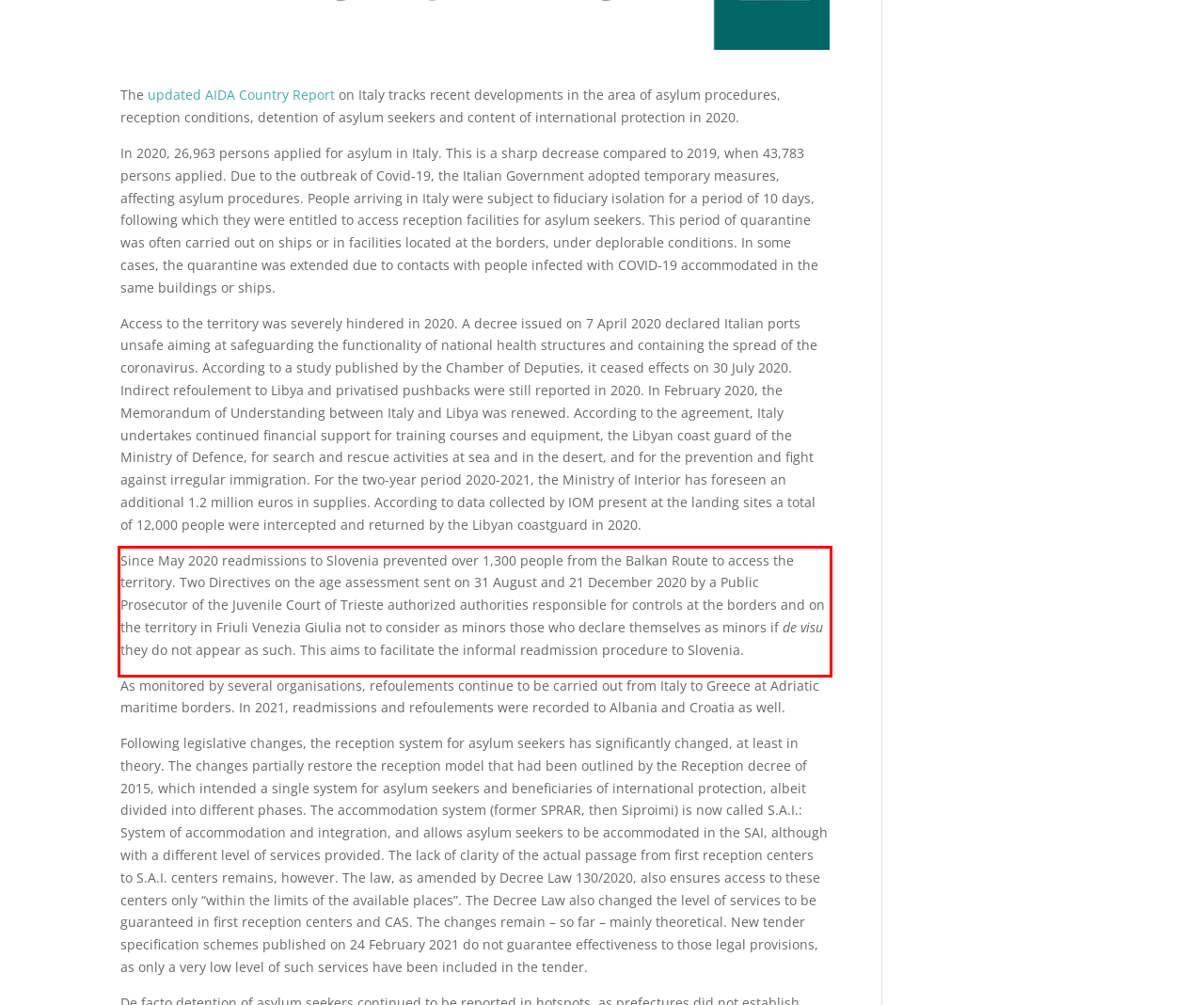Within the screenshot of the webpage, there is a red rectangle. Please recognize and generate the text content inside this red bounding box.

Since May 2020 readmissions to Slovenia prevented over 1,300 people from the Balkan Route to access the territory. Two Directives on the age assessment sent on 31 August and 21 December 2020 by a Public Prosecutor of the Juvenile Court of Trieste authorized authorities responsible for controls at the borders and on the territory in Friuli Venezia Giulia not to consider as minors those who declare themselves as minors if de visu they do not appear as such. This aims to facilitate the informal readmission procedure to Slovenia.